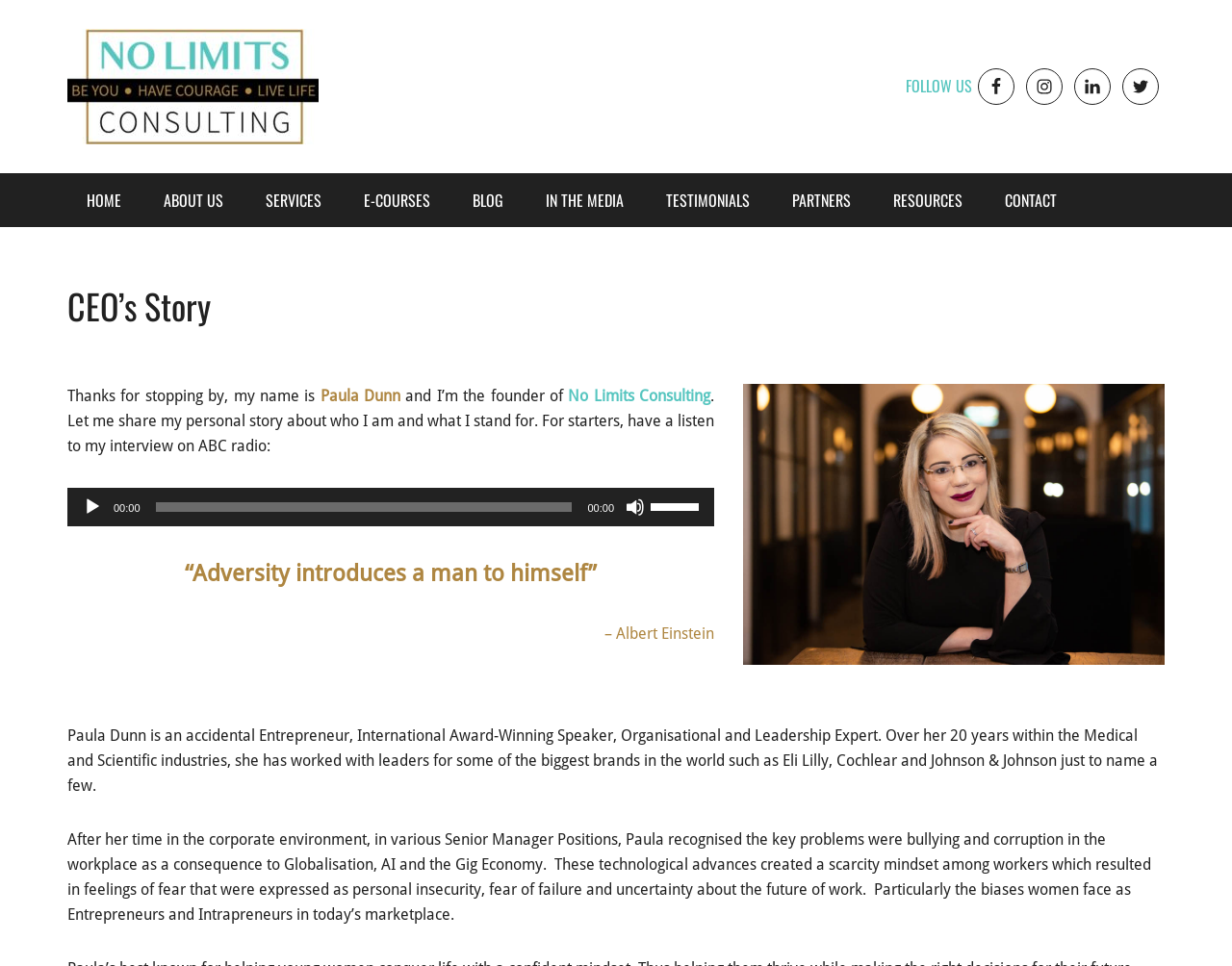Please identify the bounding box coordinates of the element that needs to be clicked to perform the following instruction: "Click the ABOUT US link".

[0.117, 0.179, 0.197, 0.235]